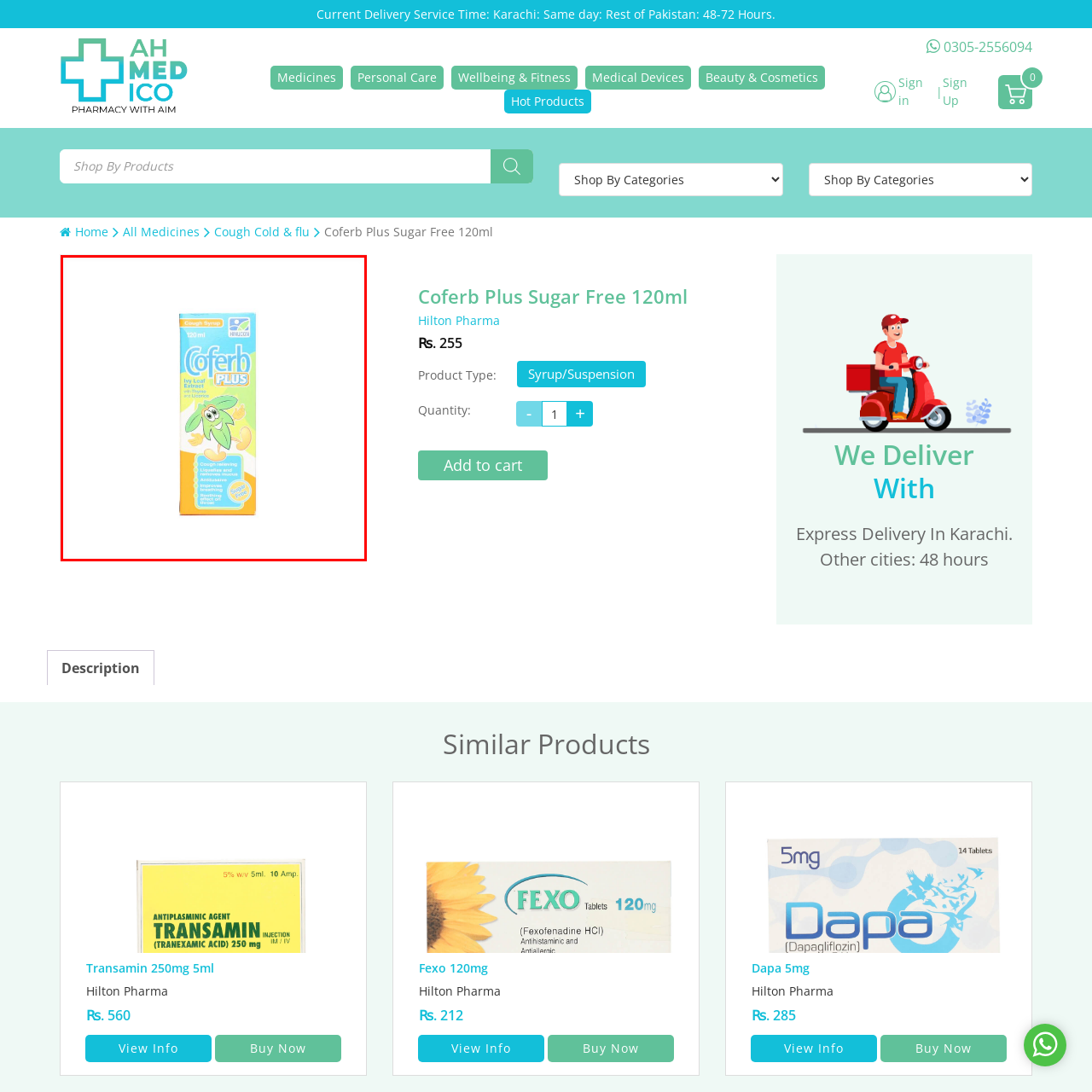What are the benefits of Coferb Plus?
Review the image highlighted by the red bounding box and respond with a brief answer in one word or phrase.

Cough-relieving, Lungs and Airway Soothing, Antibacterial